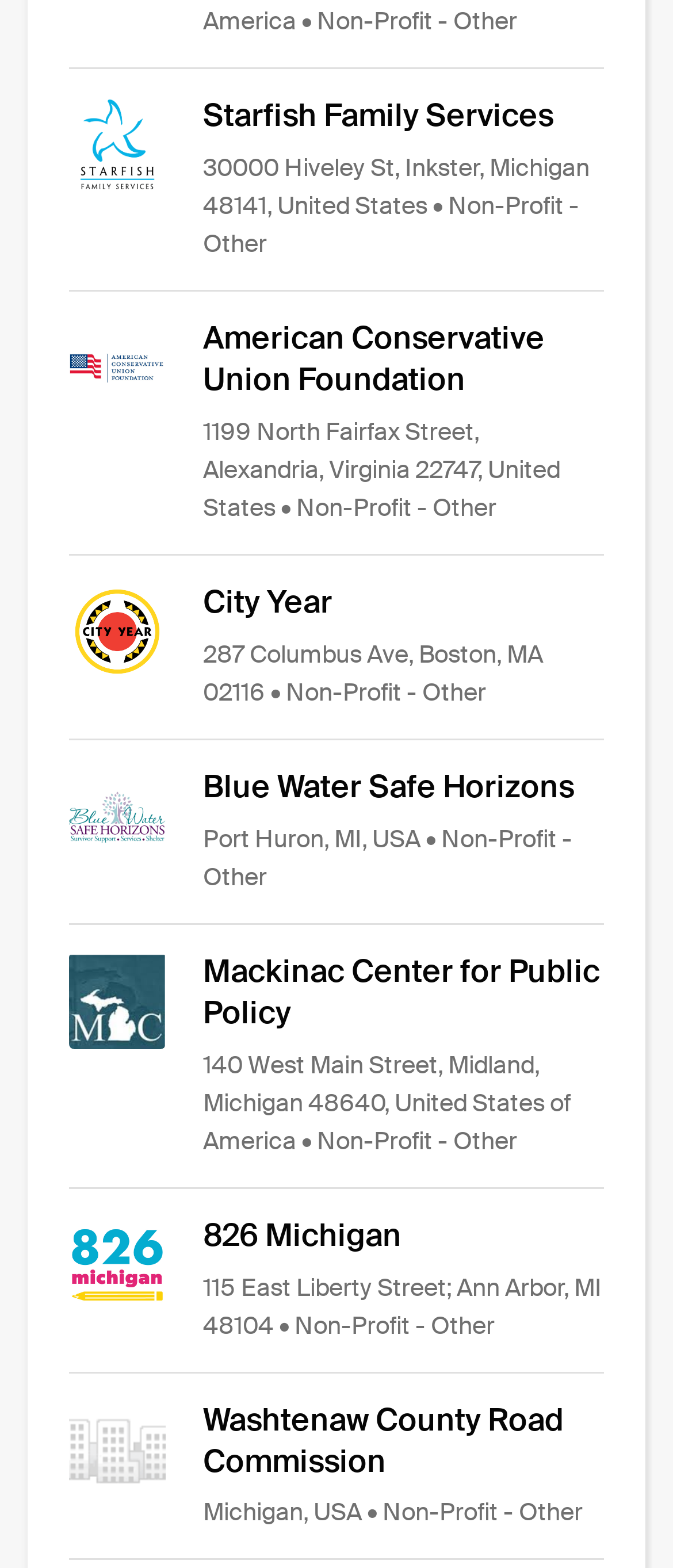How many organizations are listed?
Look at the image and provide a short answer using one word or a phrase.

9